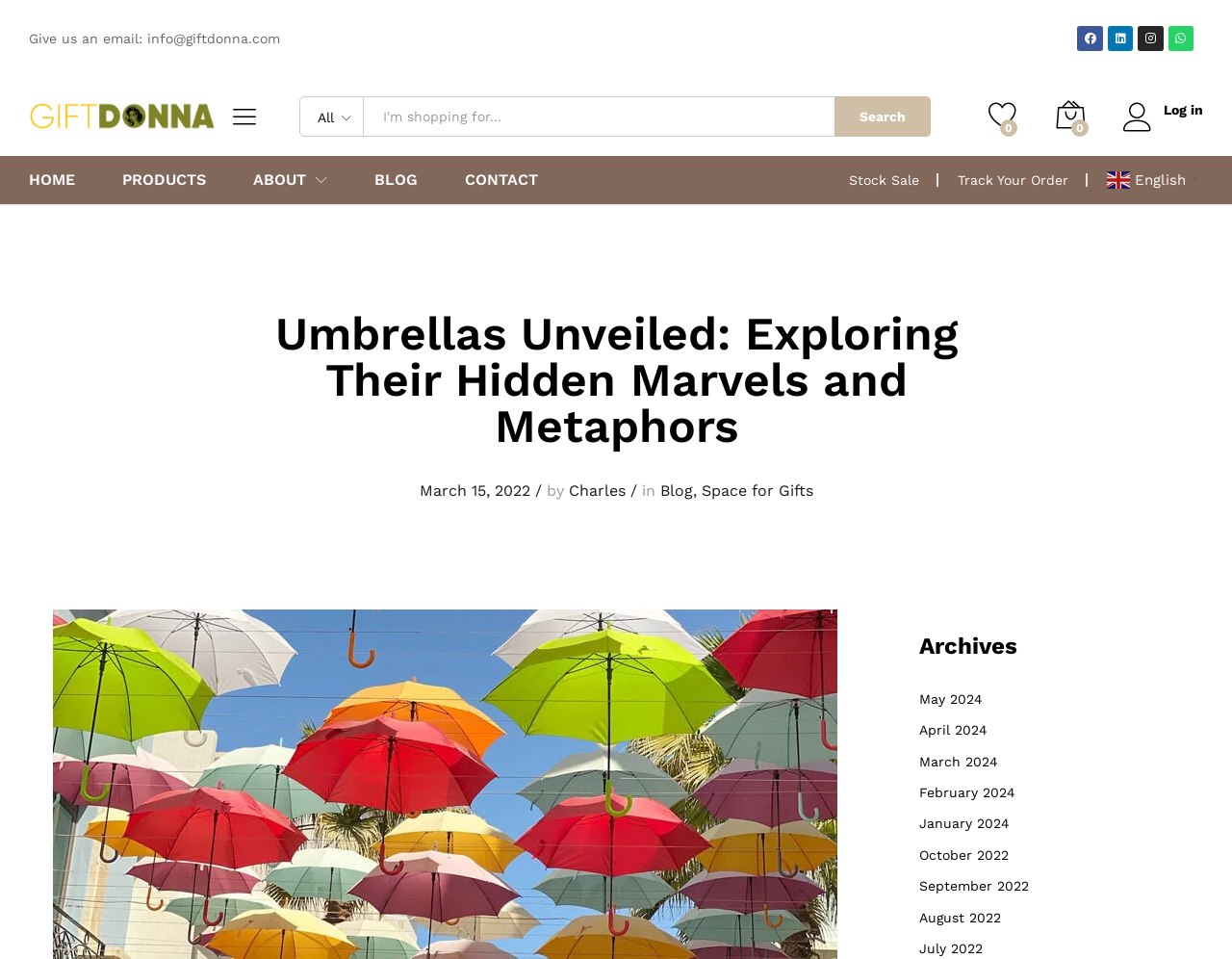Find the bounding box coordinates for the HTML element specified by: "May 2024".

[0.746, 0.721, 0.798, 0.737]